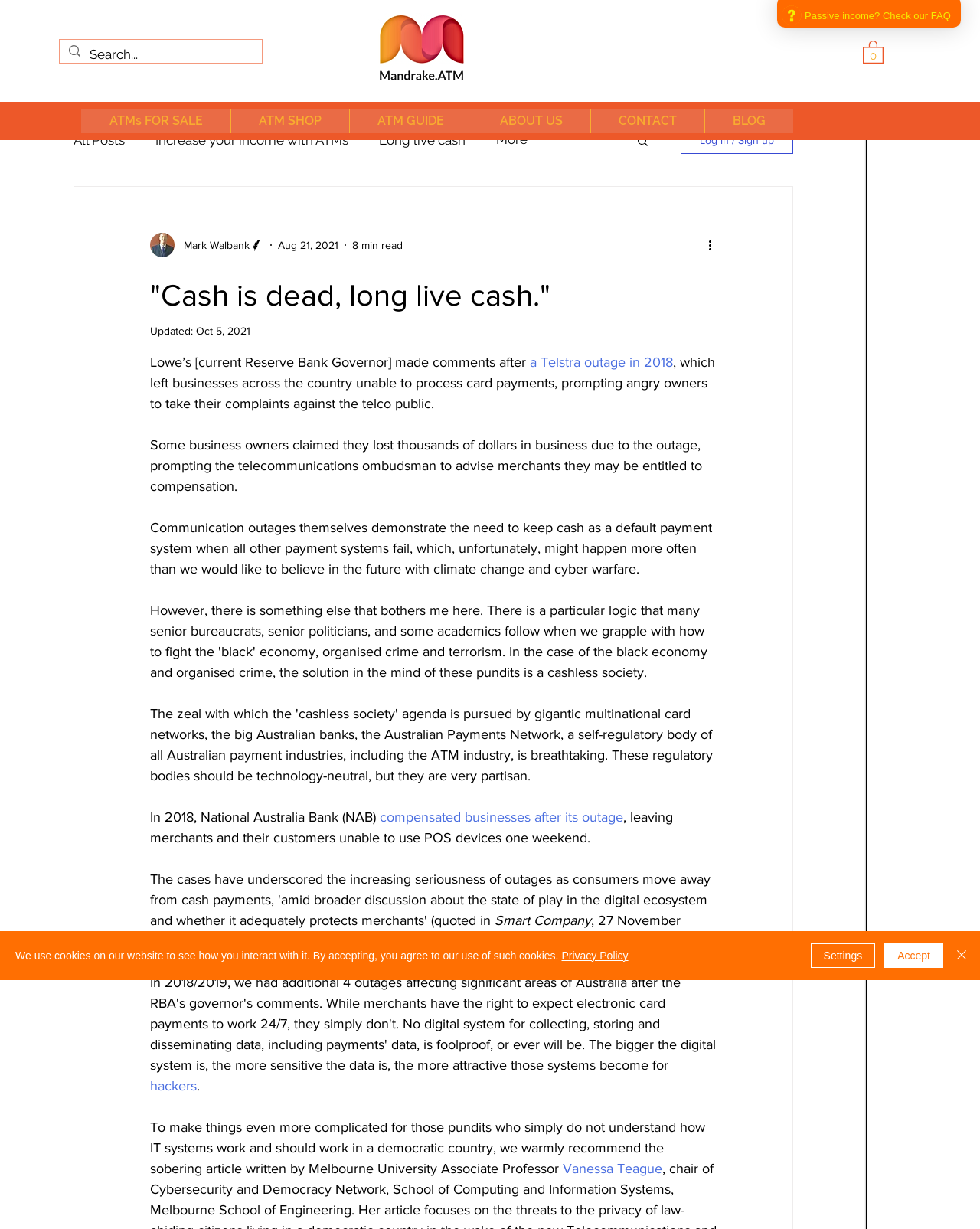Provide a brief response to the question below using one word or phrase:
What is the logo of the website?

Mandrake.ATM